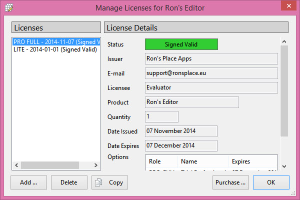How many licenses are listed in the 'Licenses' section?
Please give a detailed and elaborate explanation in response to the question.

The 'Licenses' section on the left side of the image displays two entries: 'PRO FULL - 2014-11-07 (Signed Valid)' and 'LITE - 2014-01-01 (Signed Valid)'. Therefore, there are two licenses listed.